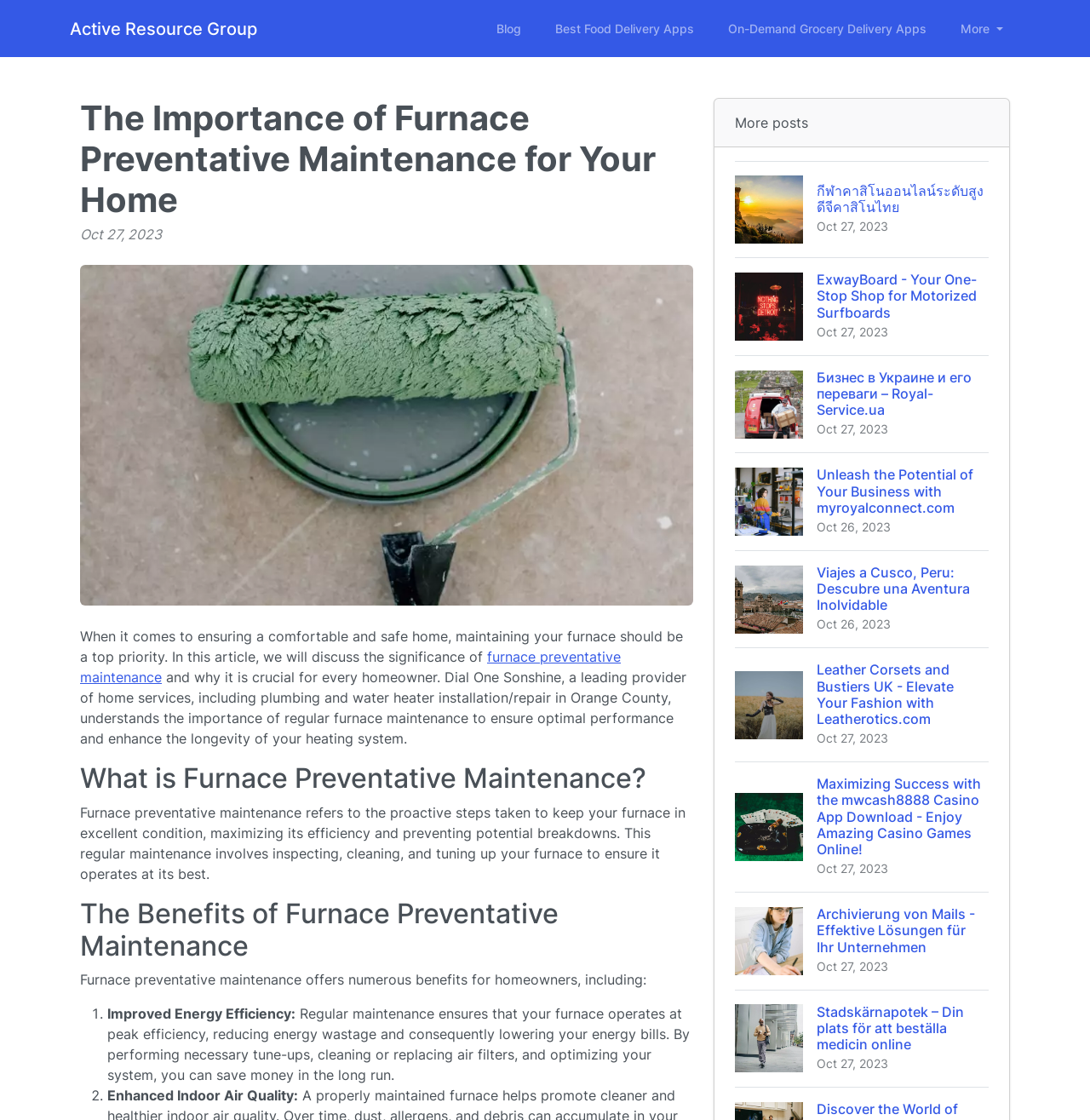From the details in the image, provide a thorough response to the question: What is one benefit of furnace preventative maintenance?

The webpage lists several benefits of furnace preventative maintenance, including improved energy efficiency, which is achieved by ensuring the furnace operates at peak efficiency, reducing energy wastage, and consequently lowering energy bills.